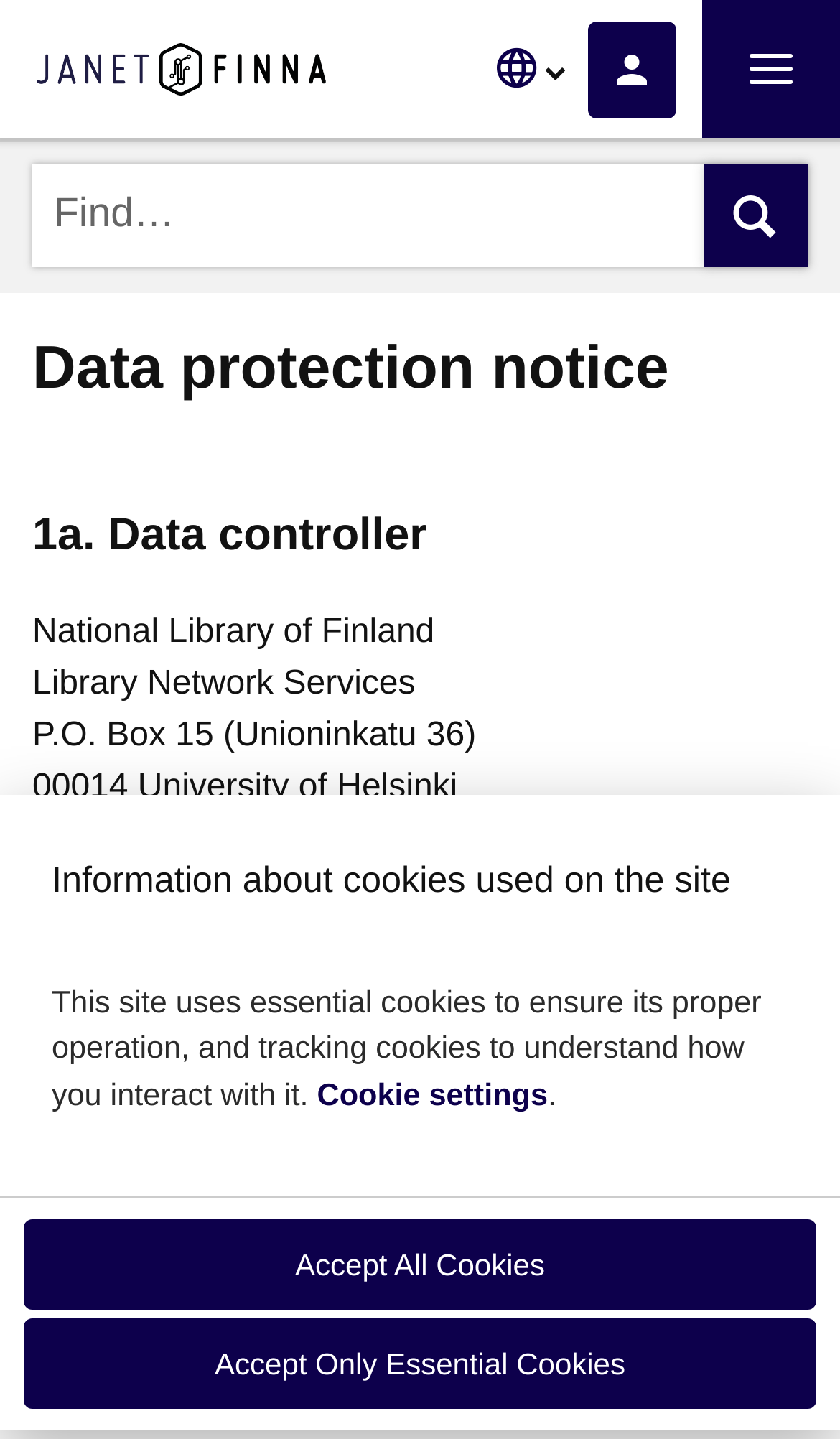Identify the bounding box coordinates of the section that should be clicked to achieve the task described: "Visit cyclotram's blog".

None